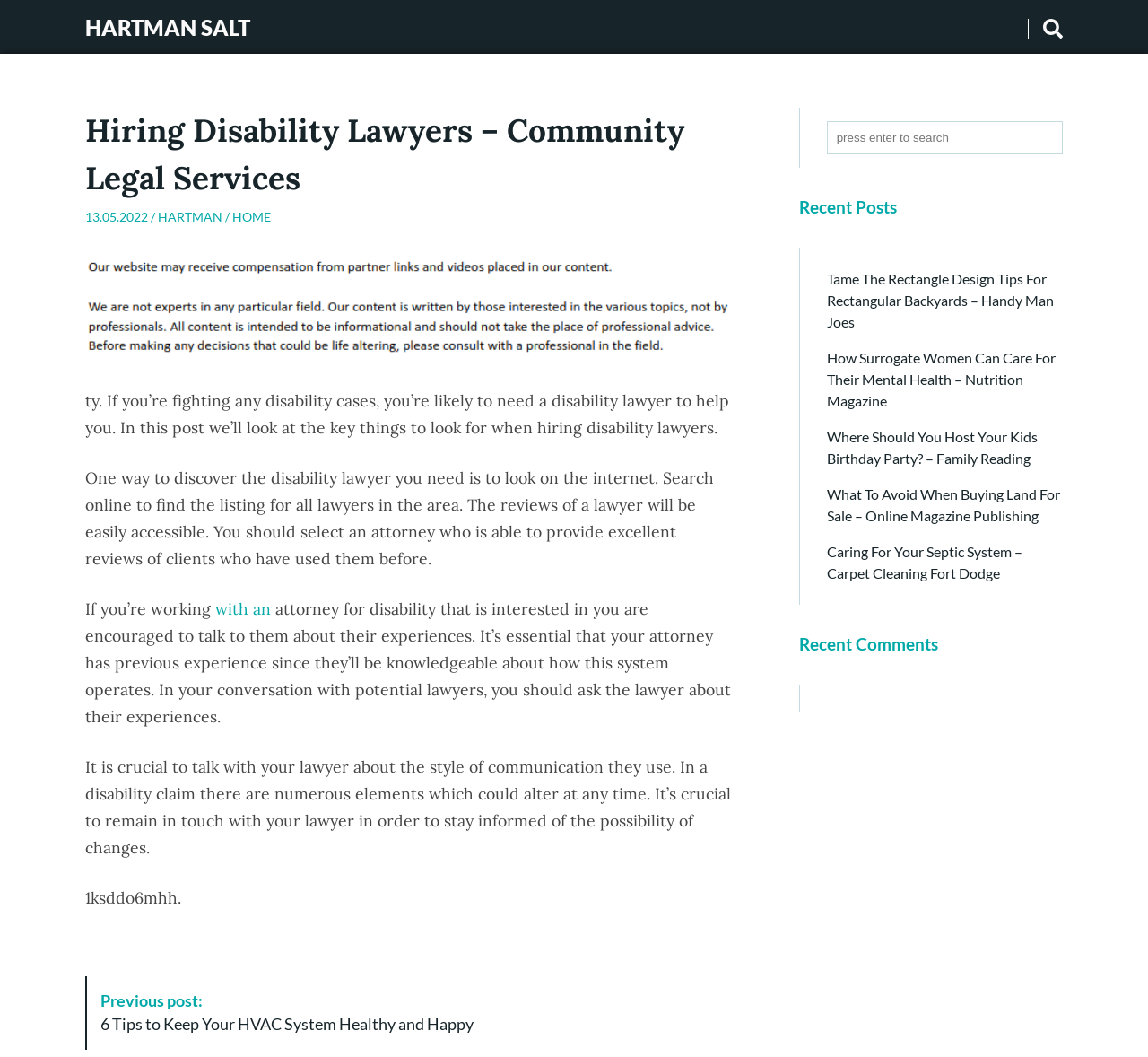Utilize the details in the image to thoroughly answer the following question: What is the topic of the current post?

The topic of the current post can be determined by reading the static text elements on the webpage. The first static text element mentions 'Hiring Disability Lawyers' and the subsequent text elements discuss the importance of hiring a disability lawyer and how to find one. Therefore, the topic of the current post is disability lawyers.